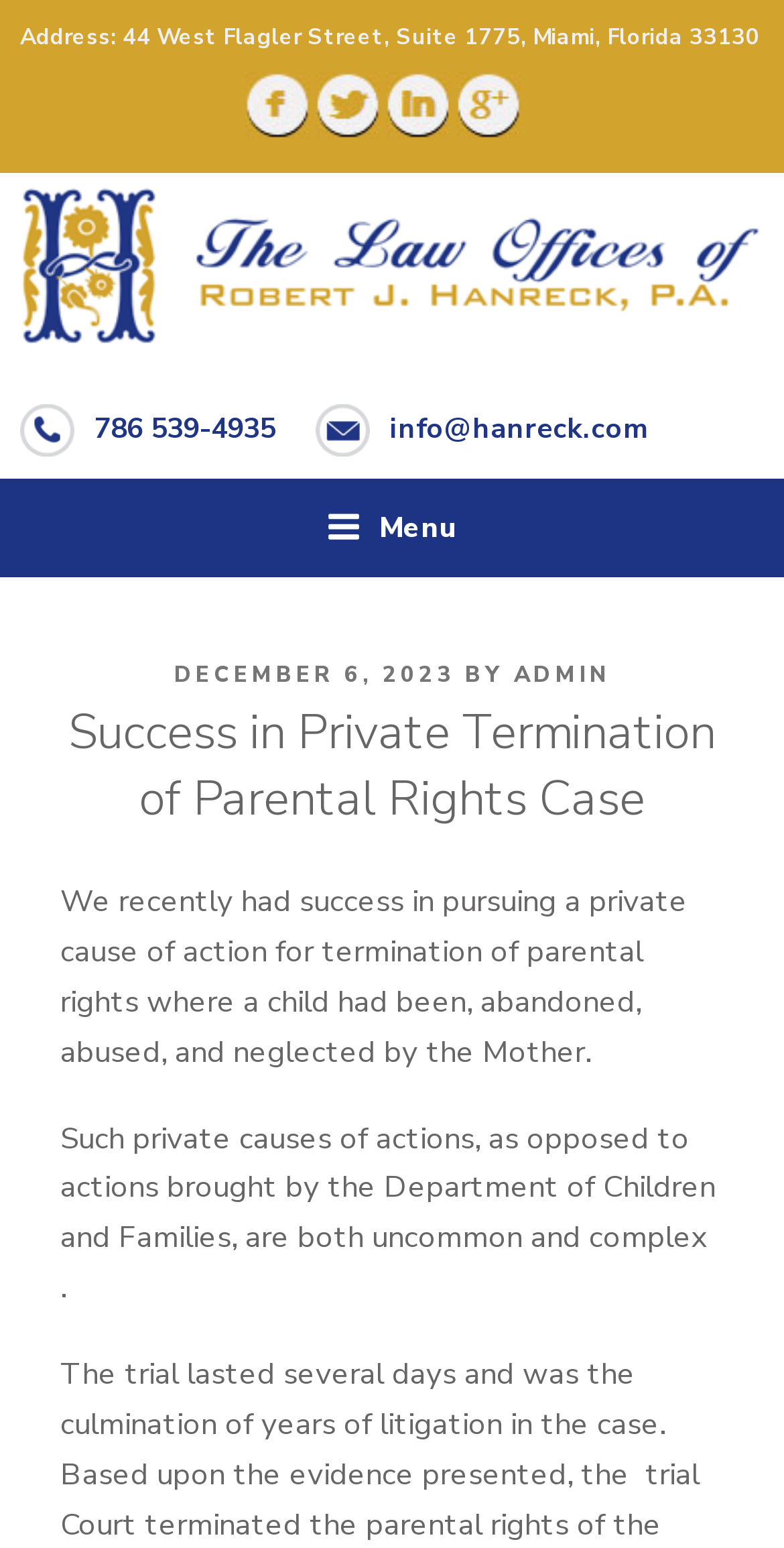Point out the bounding box coordinates of the section to click in order to follow this instruction: "Open Menu".

[0.38, 0.31, 0.62, 0.373]